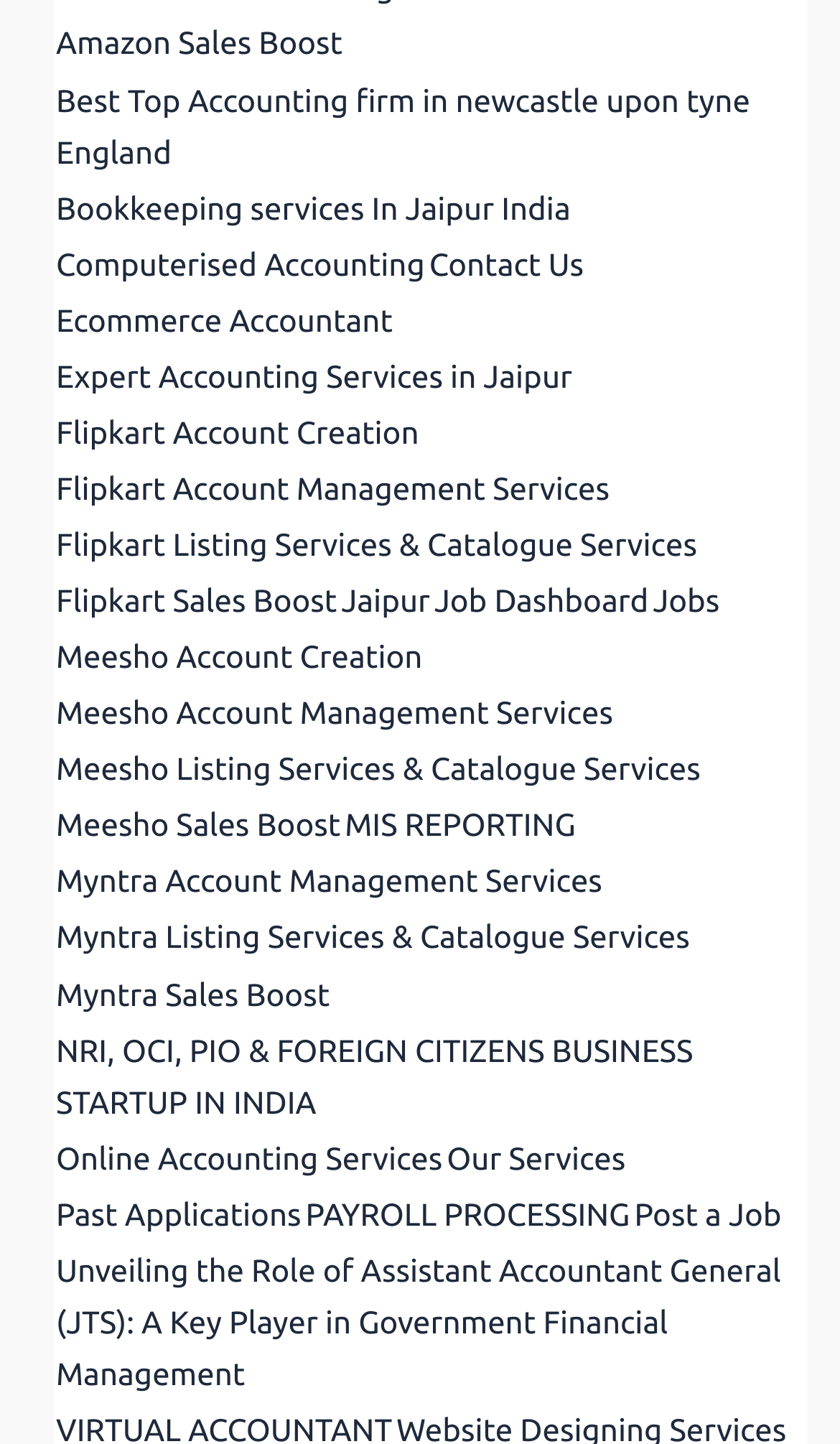Extract the bounding box coordinates for the described element: "Computerised Accounting". The coordinates should be represented as four float numbers between 0 and 1: [left, top, right, bottom].

[0.064, 0.164, 0.508, 0.203]